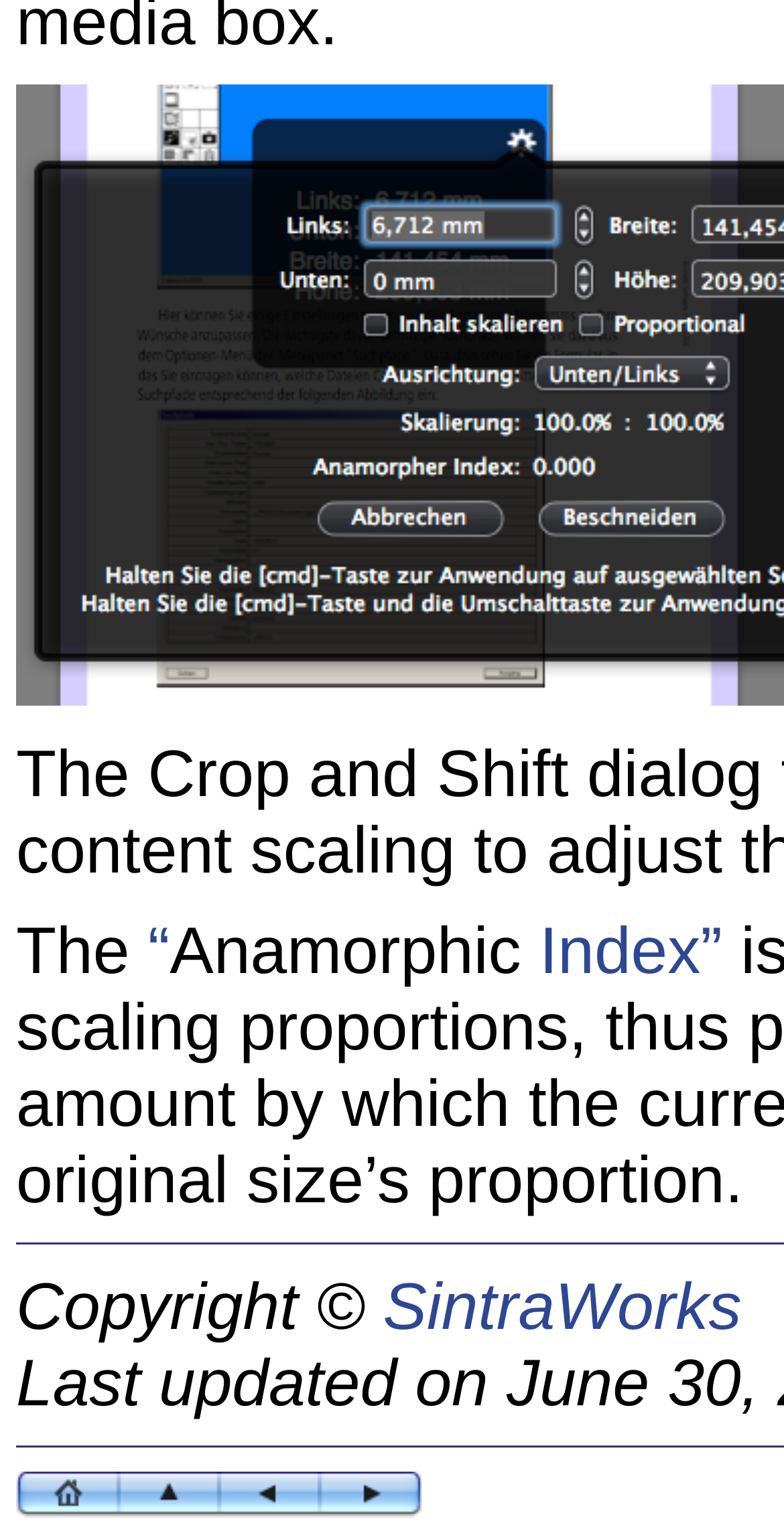What is the name of the website?
Please provide a single word or phrase as the answer based on the screenshot.

Anamorphic